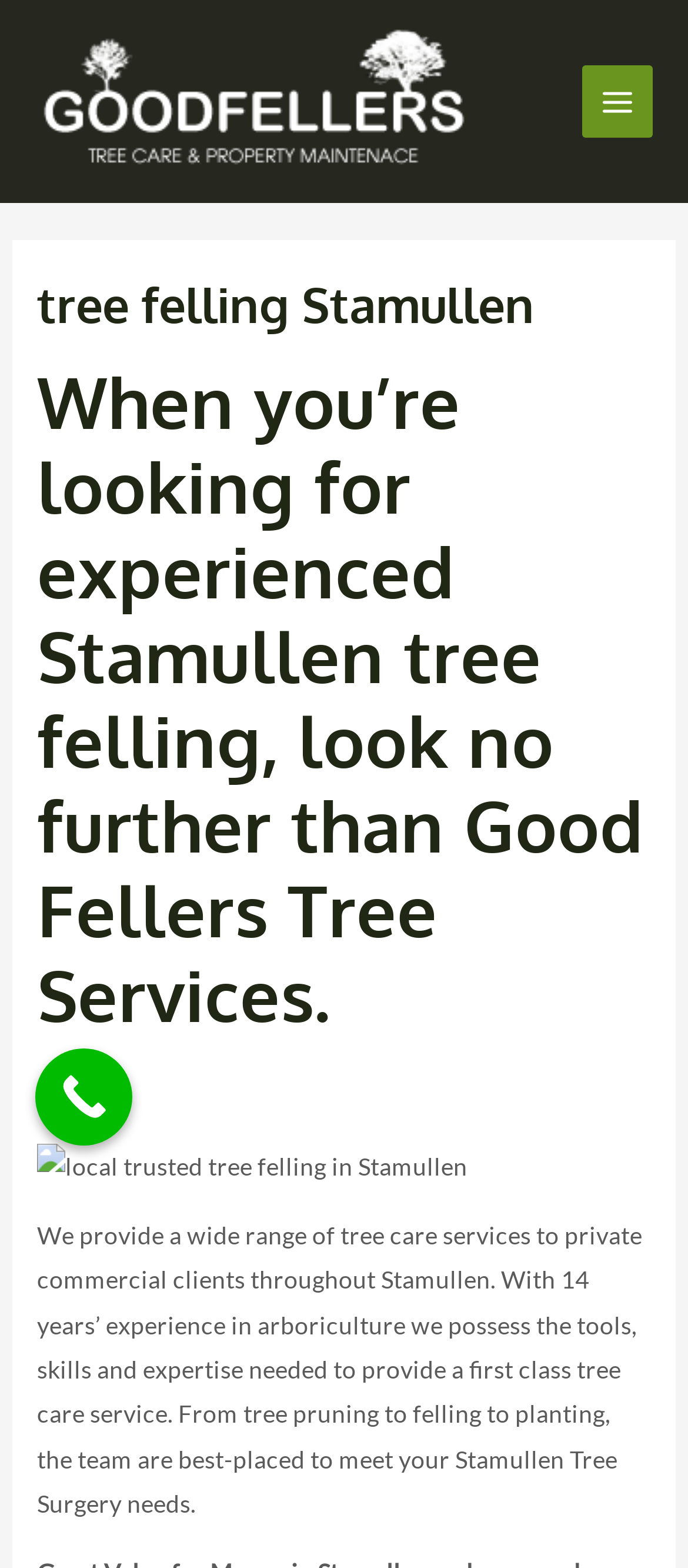What is the purpose of the 'Call Now Button'?
Your answer should be a single word or phrase derived from the screenshot.

To call the company